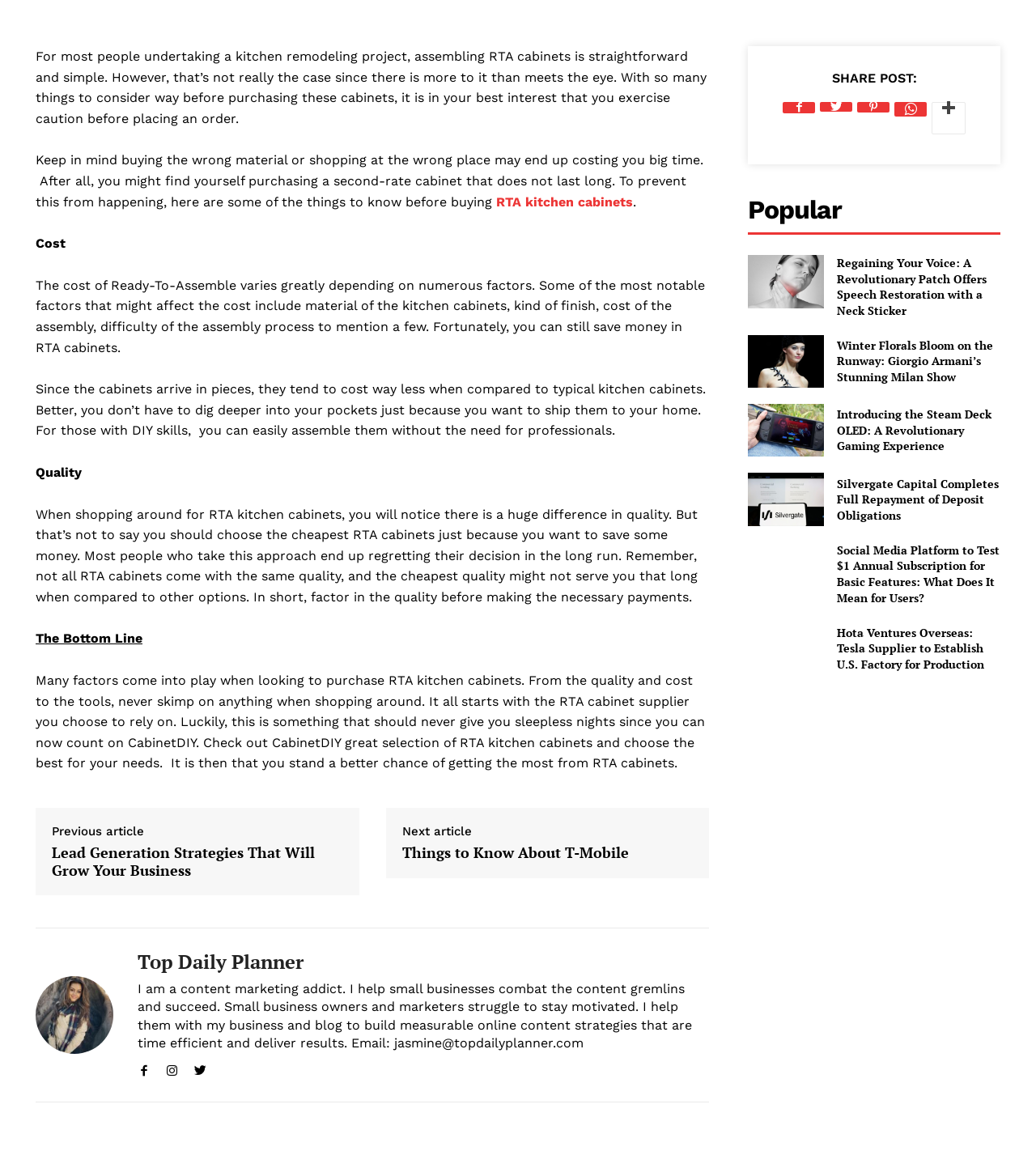Please determine the bounding box coordinates for the UI element described here. Use the format (top-left x, top-left y, bottom-right x, bottom-right y) with values bounded between 0 and 1: Facebook

[0.756, 0.089, 0.787, 0.117]